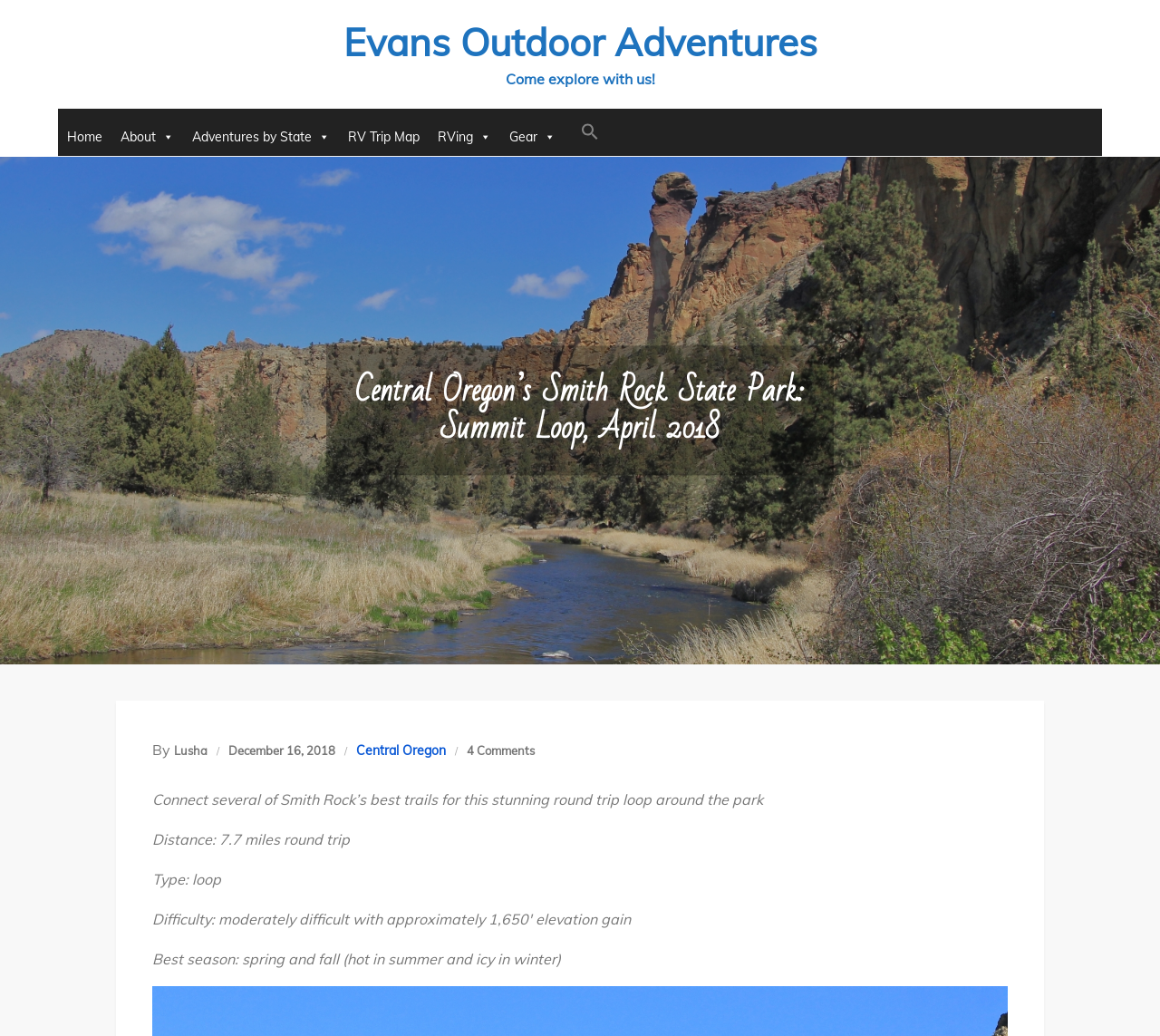What is the name of the state park?
Offer a detailed and full explanation in response to the question.

I found the answer by looking at the heading 'Central Oregon’s Smith Rock State Park: Summit Loop, April 2018' and extracting the name of the state park from it.